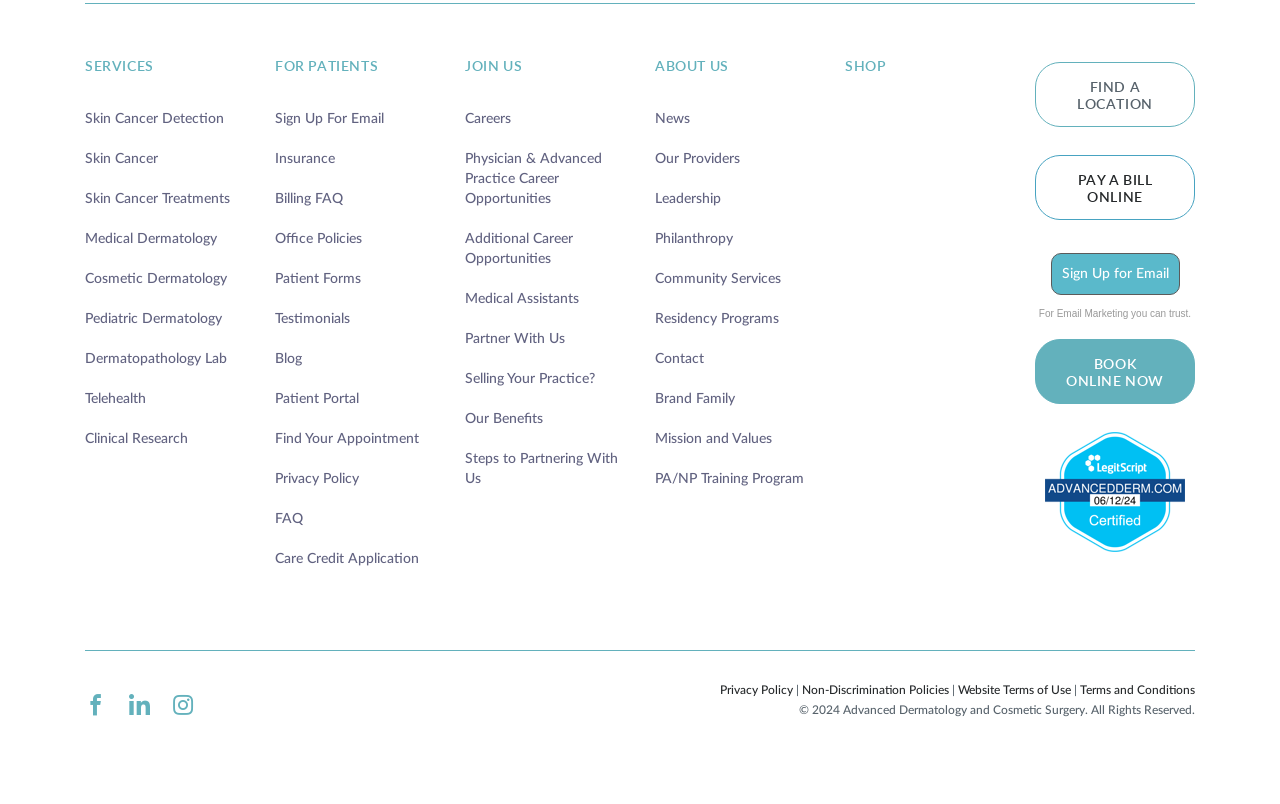Find the bounding box coordinates for the UI element whose description is: "Sign Up For Email". The coordinates should be four float numbers between 0 and 1, in the format [left, top, right, bottom].

[0.215, 0.176, 0.3, 0.194]